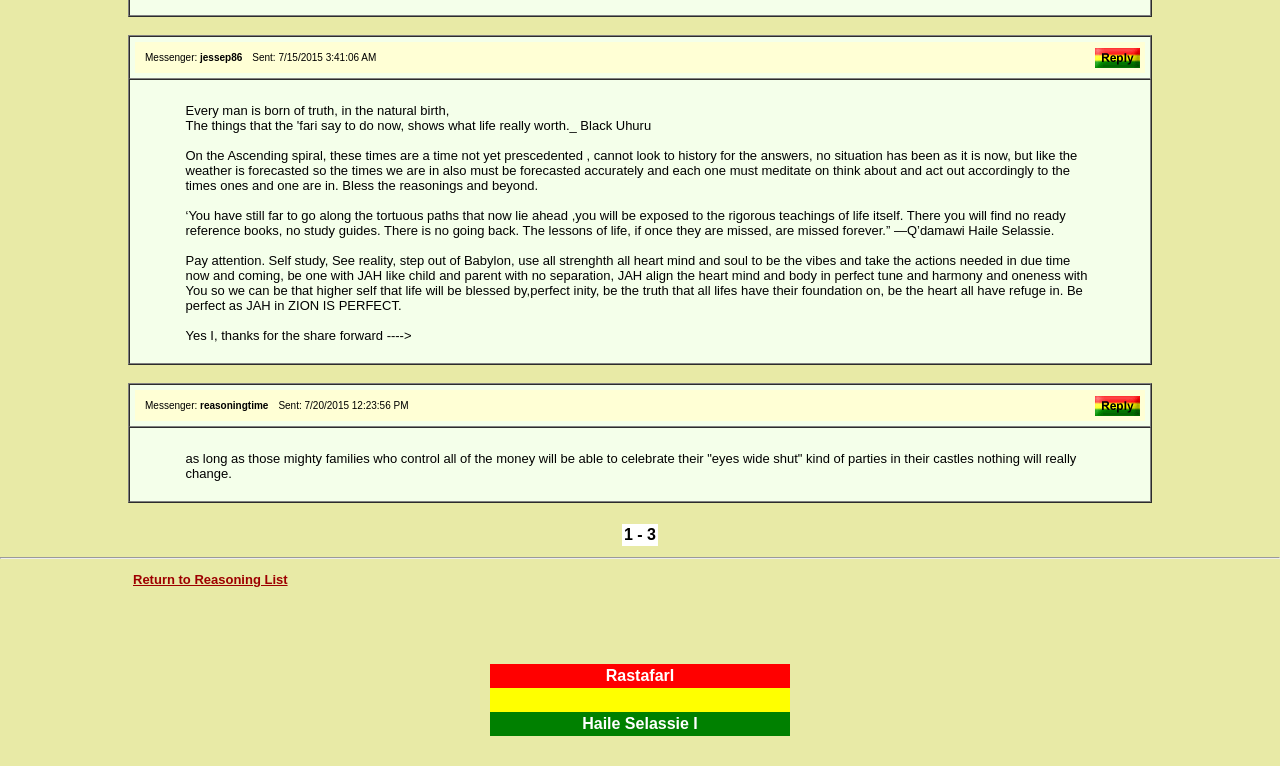What is the function of the 'Return to Reasoning List' link?
Please look at the screenshot and answer in one word or a short phrase.

To go back to the main list